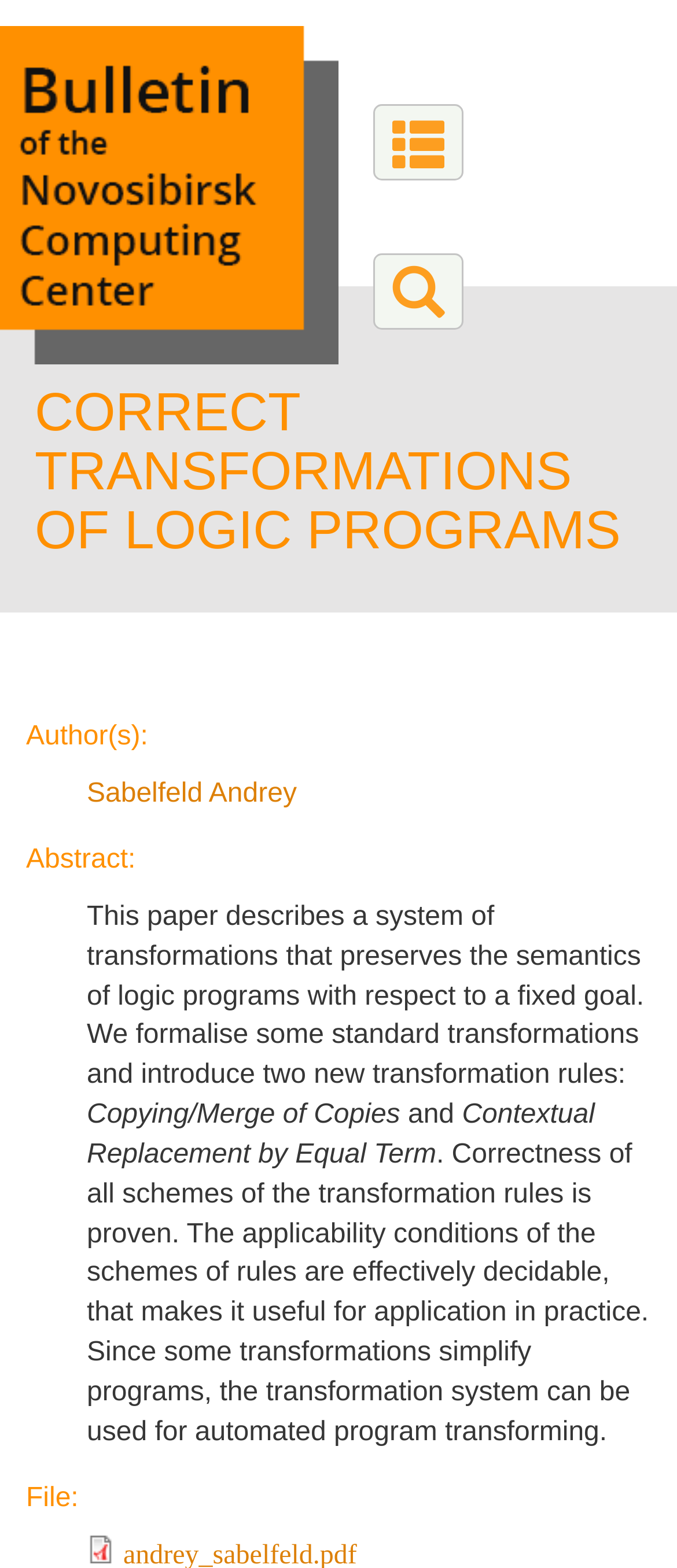Refer to the element description andrey_sabelfeld.pdf and identify the corresponding bounding box in the screenshot. Format the coordinates as (top-left x, top-left y, bottom-right x, bottom-right y) with values in the range of 0 to 1.

[0.182, 0.981, 0.527, 0.999]